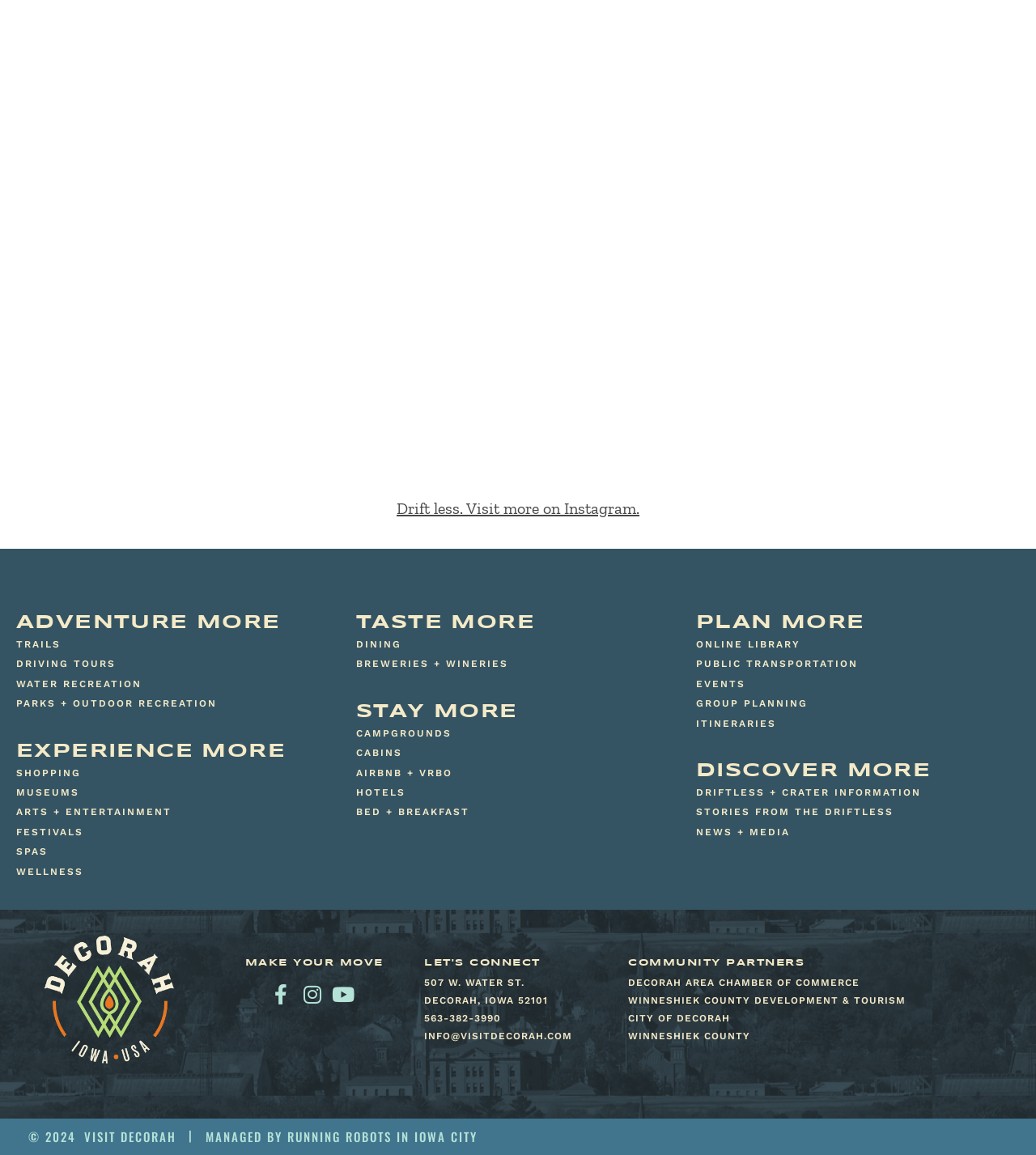Could you highlight the region that needs to be clicked to execute the instruction: "Visit Instagram"?

[0.383, 0.432, 0.617, 0.449]